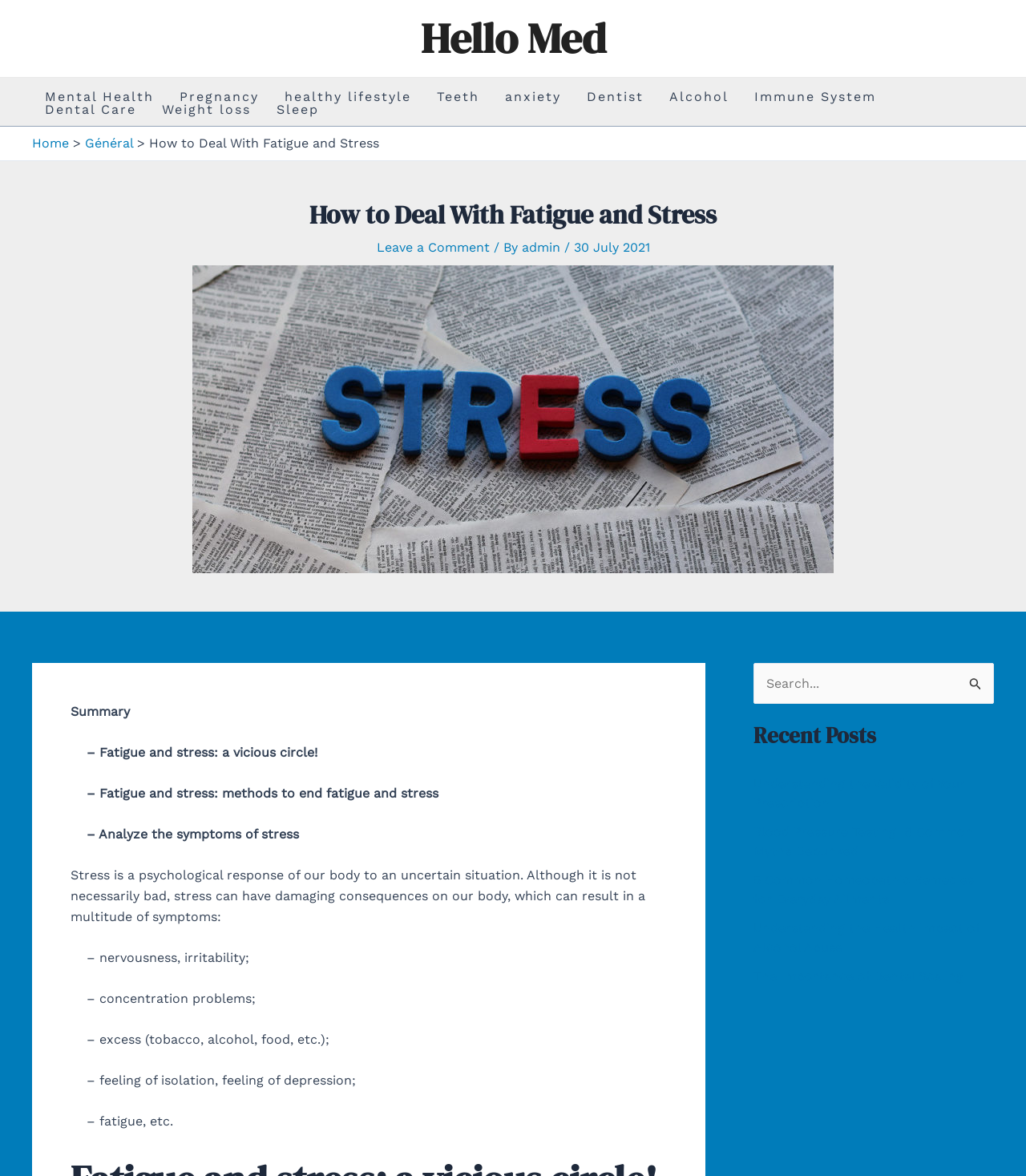What is the date of the article?
Kindly give a detailed and elaborate answer to the question.

The date of the article can be found next to the author's name, which is '30 July 2021'.